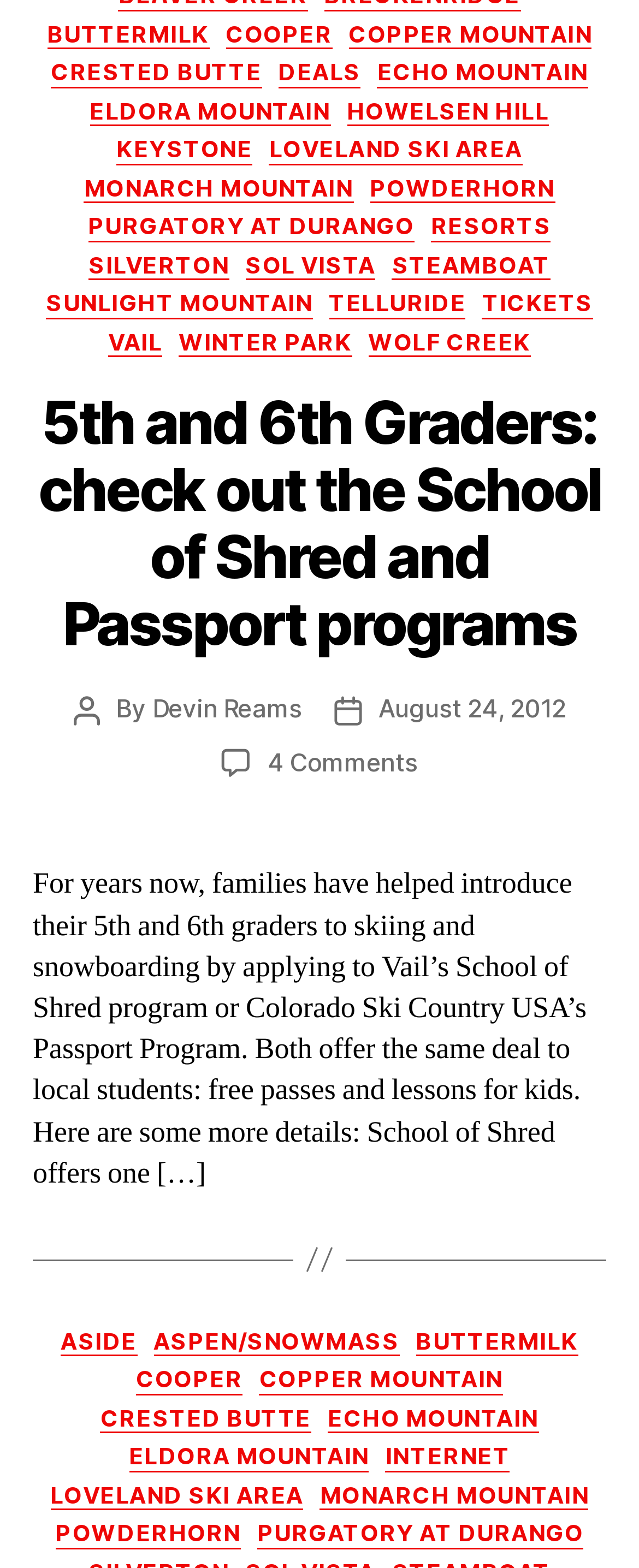How many comments are there on the latest article?
Use the screenshot to answer the question with a single word or phrase.

4